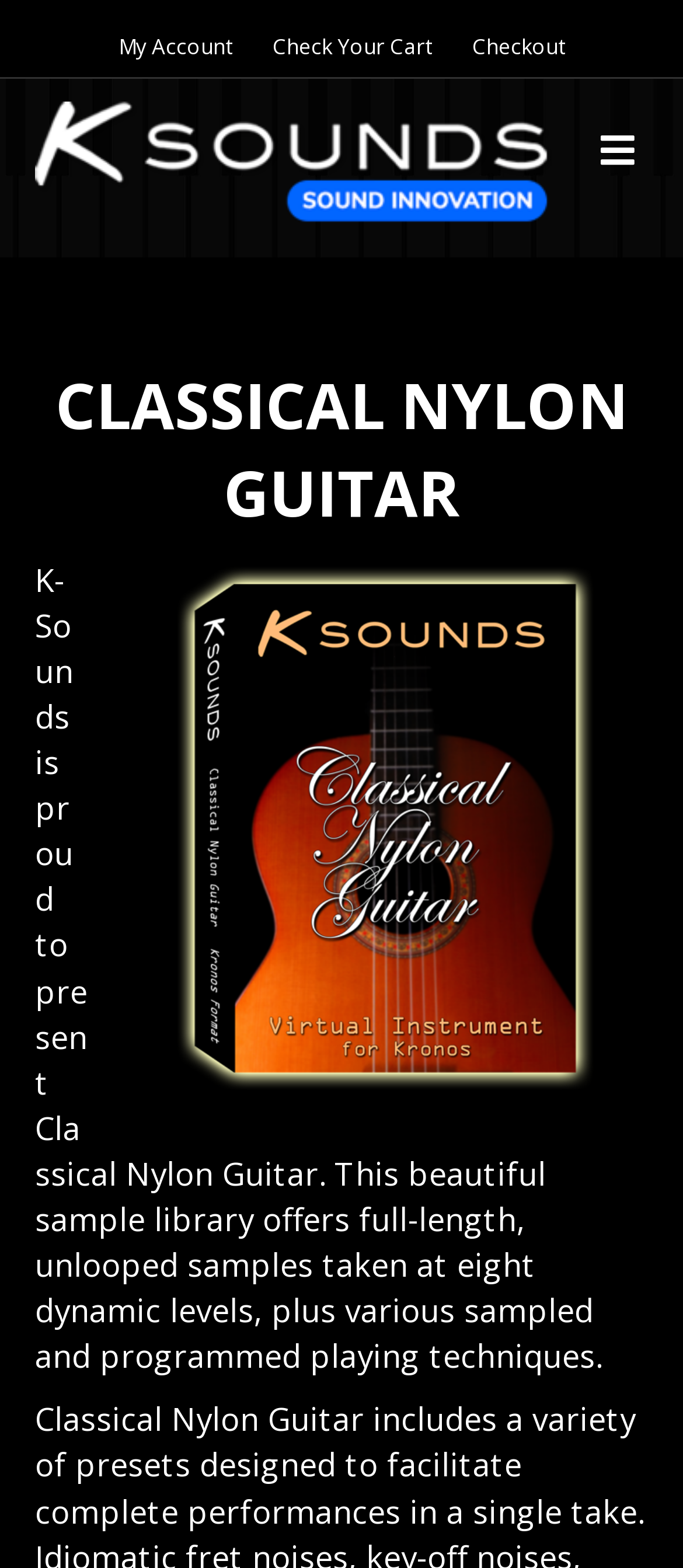What is the purpose of the 'MENU' button?
Craft a detailed and extensive response to the question.

I inferred this by looking at the button element labeled 'MENU' and its position on the page, which suggests that it is intended to open a menu or submenu when clicked.